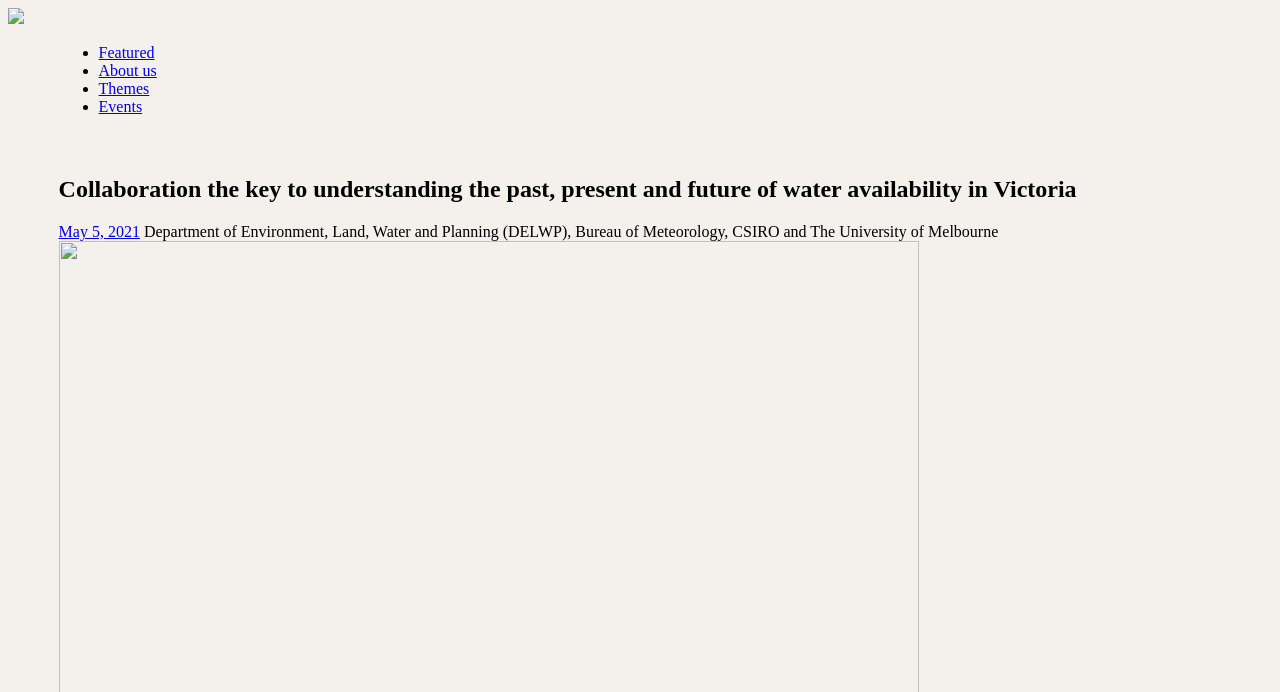Use a single word or phrase to answer the question:
How many menu items are there?

4